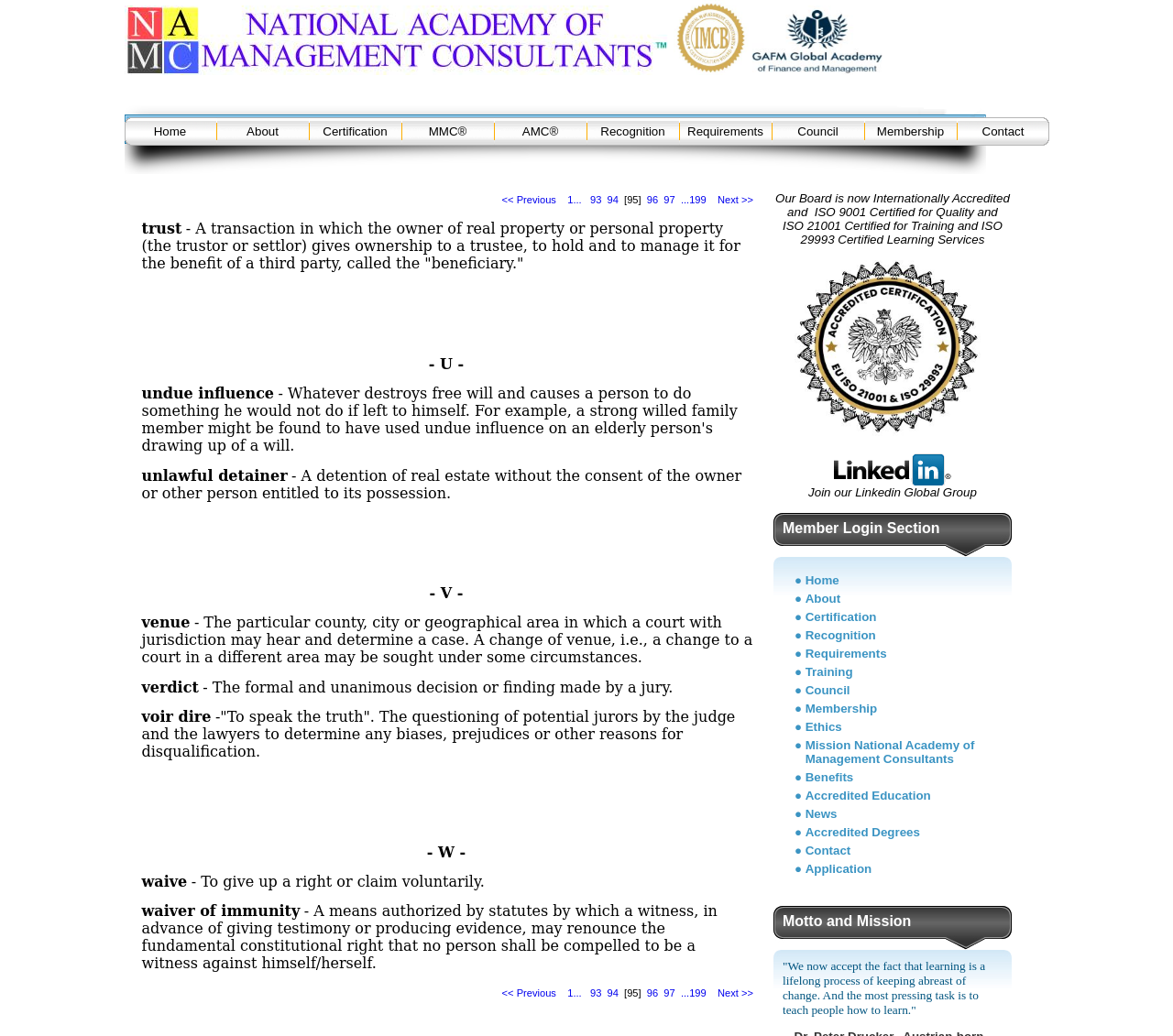Please analyze the image and give a detailed answer to the question:
What is the current page number?

The question asks for the current page number. By looking at the pagination links at the bottom of the webpage, we can see that the current page number is 95, as indicated by the text '[95]'.